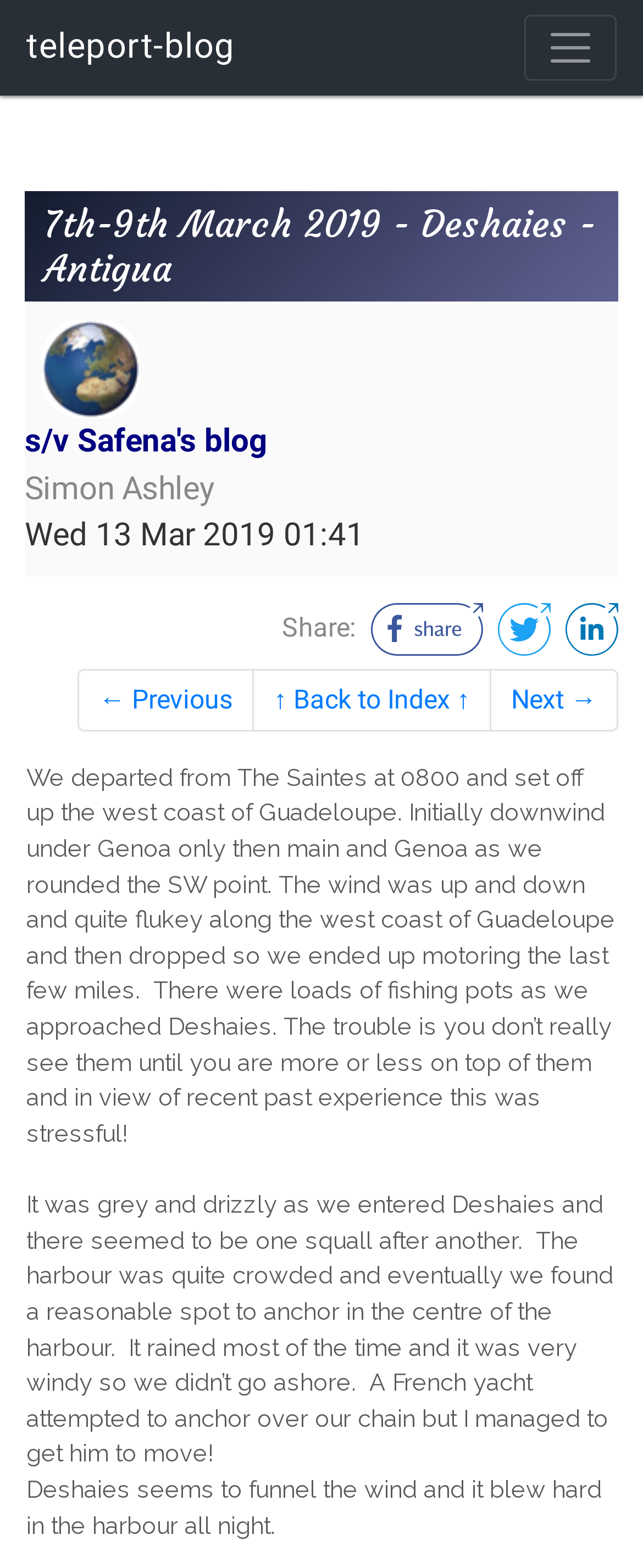Using the description: "↑ Back to Index ↑", determine the UI element's bounding box coordinates. Ensure the coordinates are in the format of four float numbers between 0 and 1, i.e., [left, top, right, bottom].

[0.392, 0.426, 0.764, 0.466]